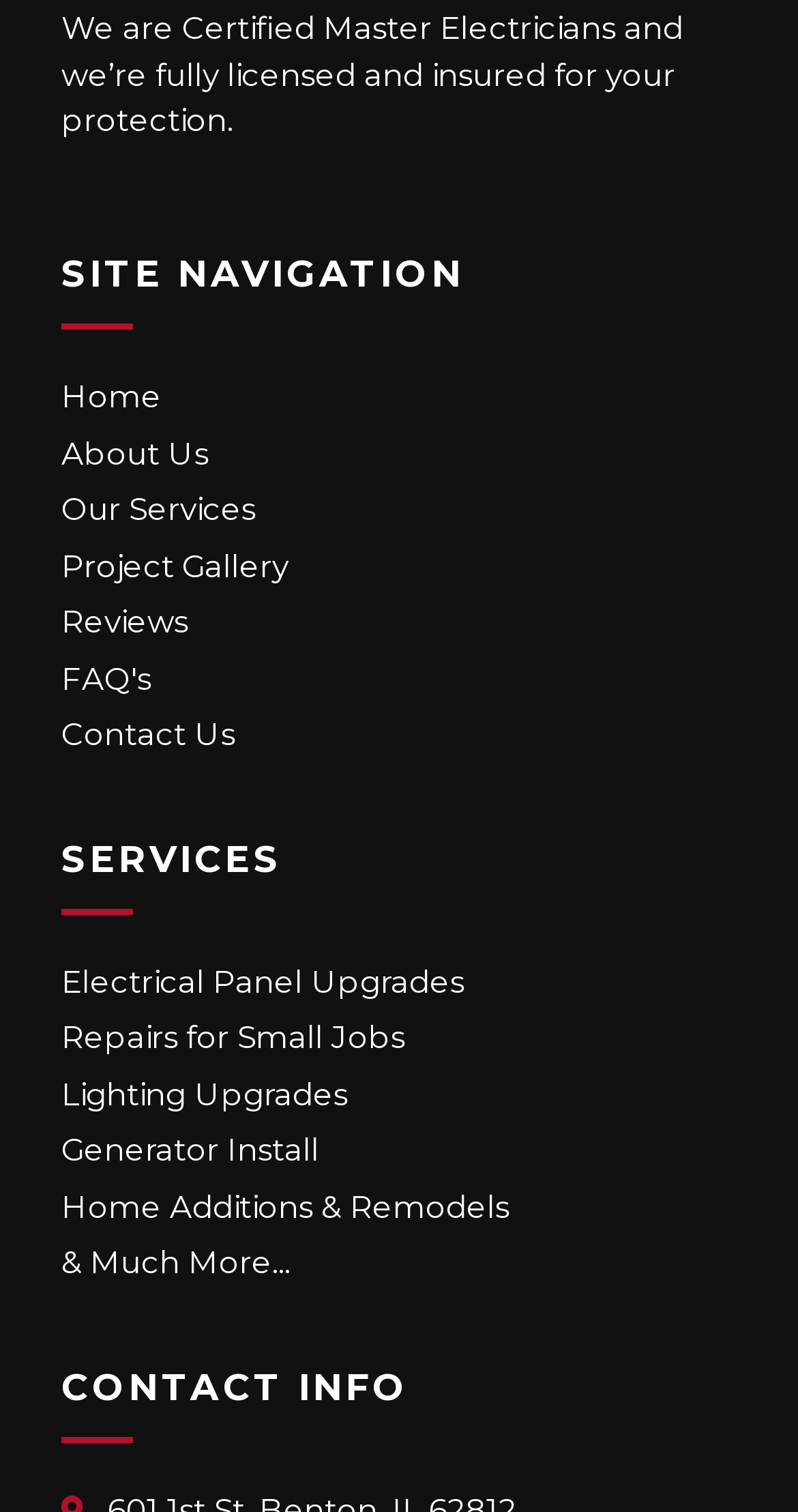Locate the bounding box coordinates of the clickable part needed for the task: "Navigate to Home page".

[0.077, 0.248, 0.923, 0.279]